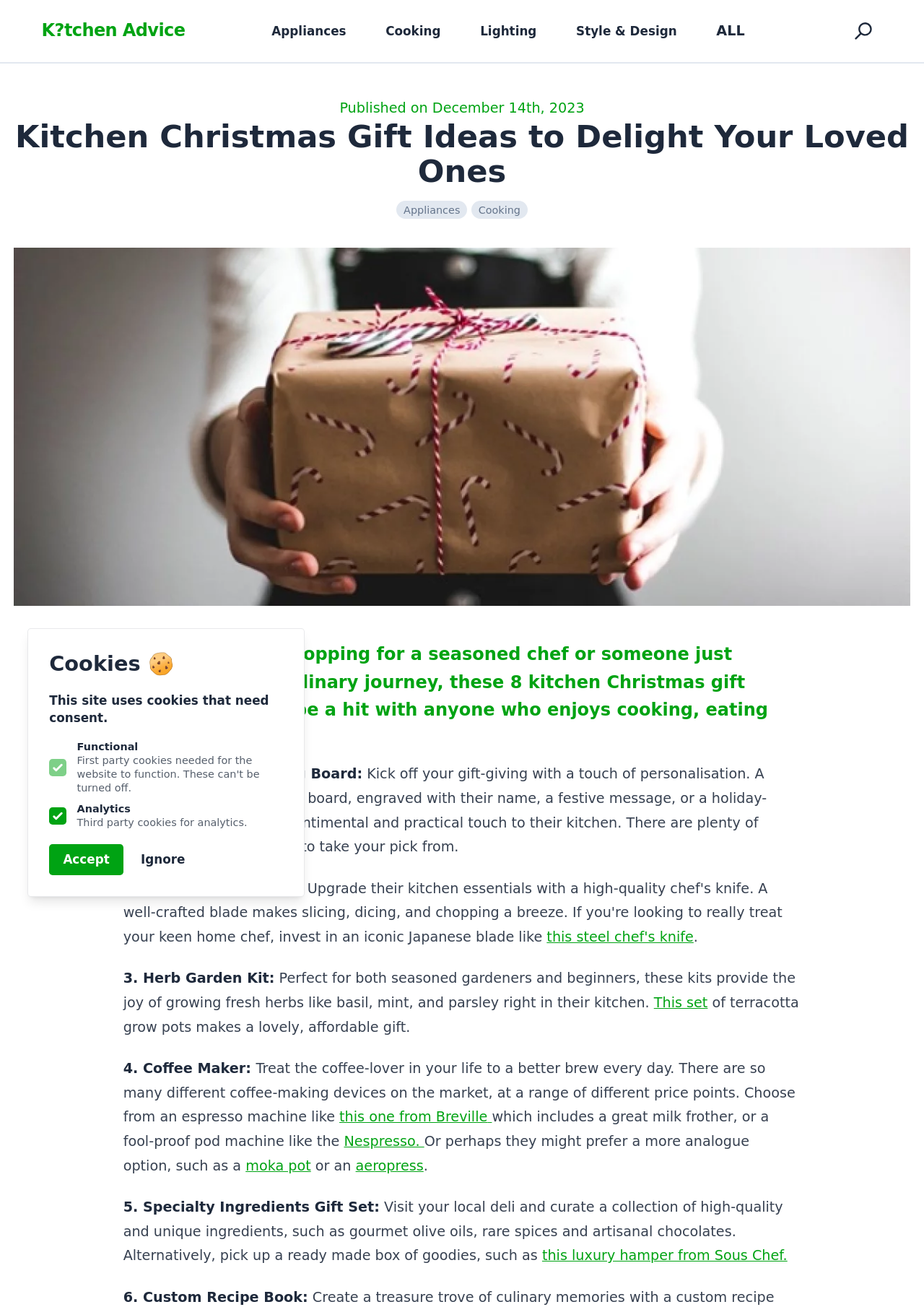Pinpoint the bounding box coordinates of the element to be clicked to execute the instruction: "Explore 'Appliances'".

[0.279, 0.012, 0.39, 0.036]